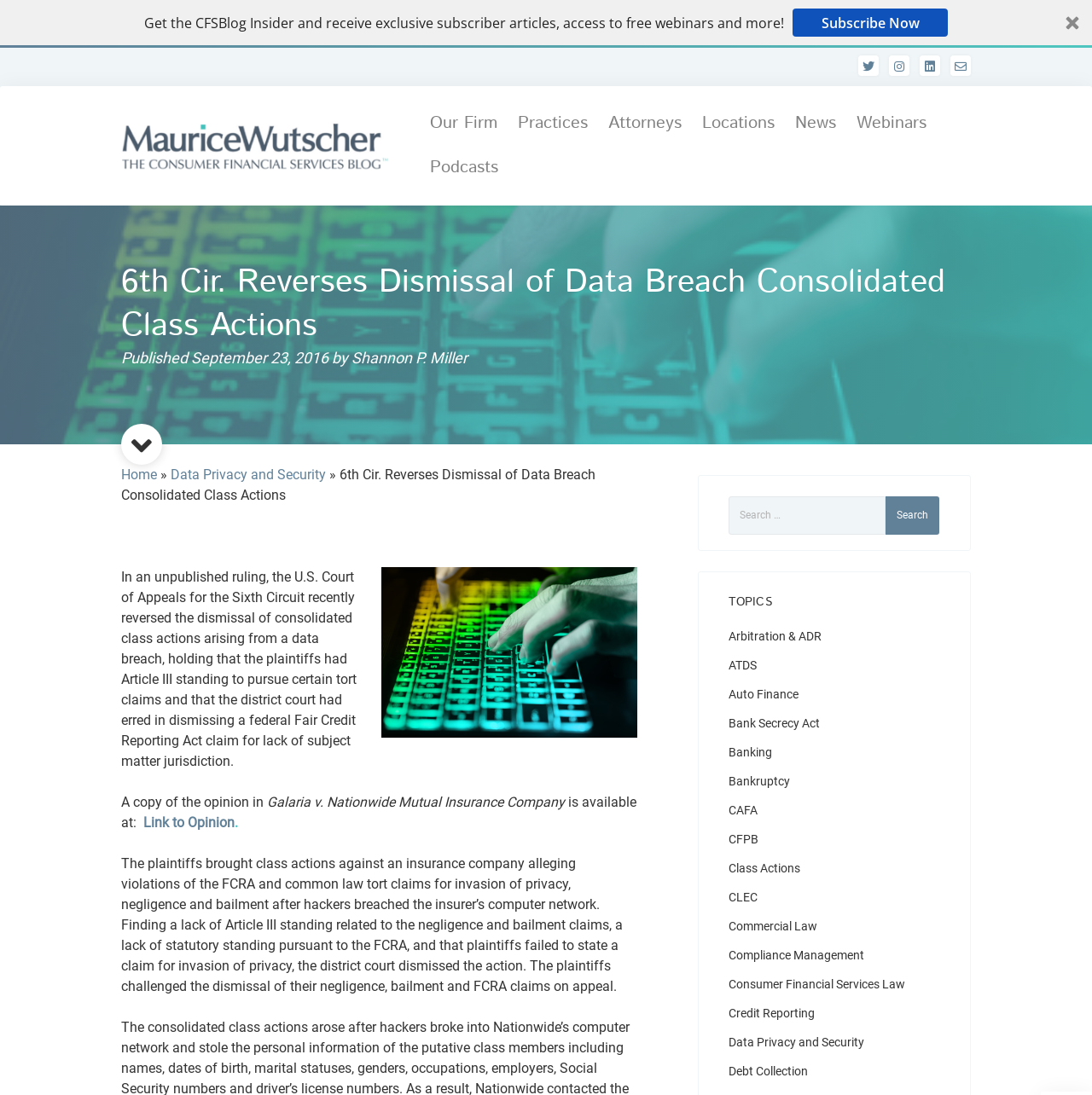Specify the bounding box coordinates of the element's region that should be clicked to achieve the following instruction: "Read the article about 6th Cir. Reverses Dismissal of Data Breach Consolidated Class Actions". The bounding box coordinates consist of four float numbers between 0 and 1, in the format [left, top, right, bottom].

[0.111, 0.238, 0.889, 0.318]